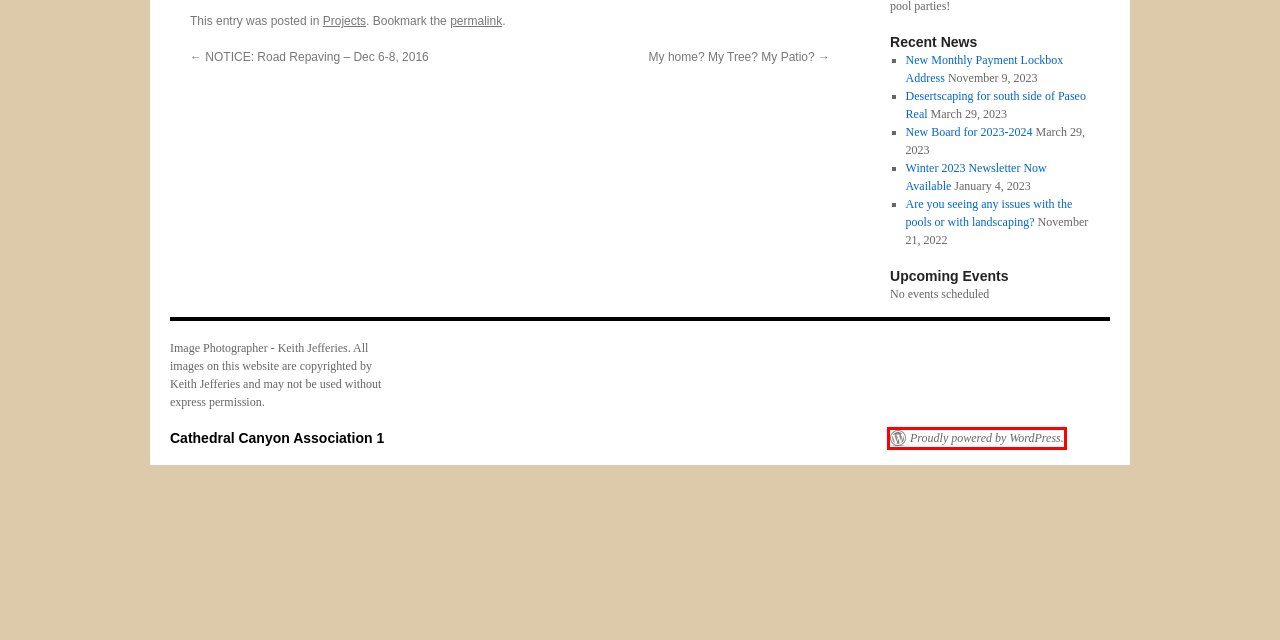You have a screenshot of a webpage with a red bounding box highlighting a UI element. Your task is to select the best webpage description that corresponds to the new webpage after clicking the element. Here are the descriptions:
A. Blog Tool, Publishing Platform, and CMS – WordPress.org
B. Cathedral Canyon Association 1 | Your Resort Home in the Desert
C. Contact us | Cathedral Canyon Association 1
D. New Monthly Payment Lockbox Address | Cathedral Canyon Association 1
E. Calendar | Cathedral Canyon Association 1
F. Projects | Cathedral Canyon Association 1
G. My home? My Tree? My Patio? | Cathedral Canyon Association 1
H. NOTICE: Road Repaving – Dec 6-8, 2016 | Cathedral Canyon Association 1

A